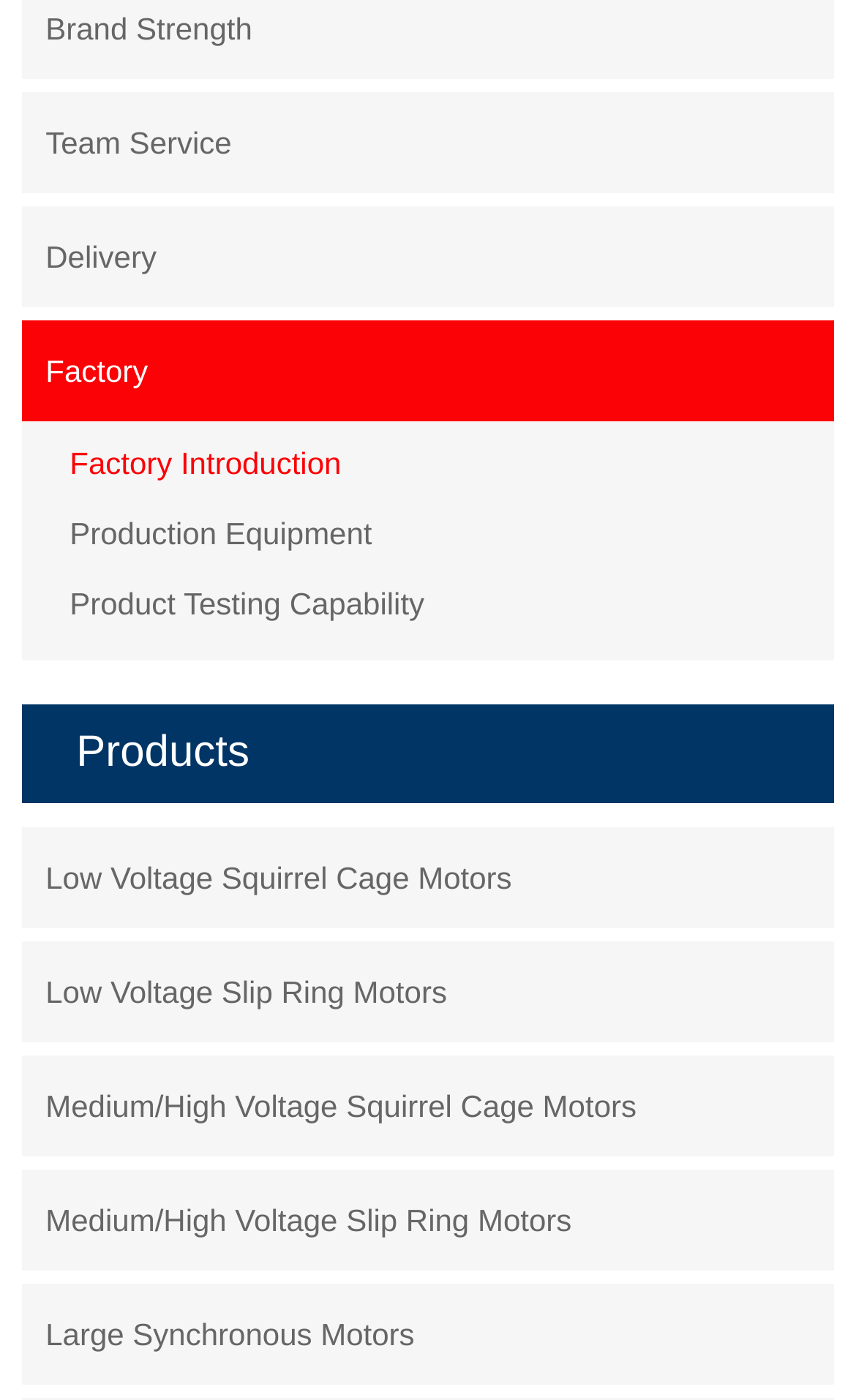What is the second link in the Factory section?
Analyze the image and provide a thorough answer to the question.

I looked at the Factory section and found the links in order: Factory Introduction, Production Equipment, and Product Testing Capability. The second link is Production Equipment.